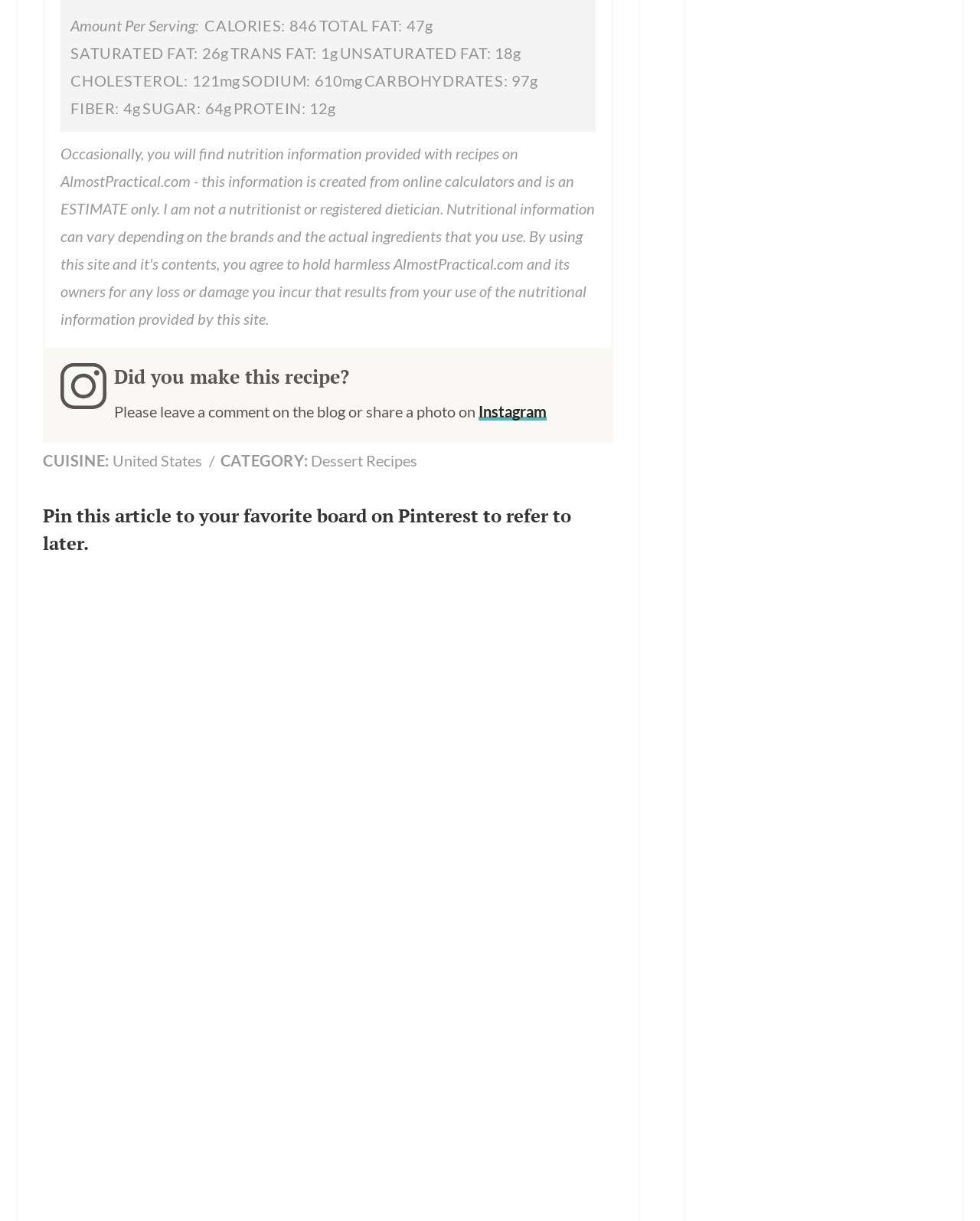Please find and report the bounding box coordinates of the element to click in order to perform the following action: "Click the Instagram link". The coordinates should be expressed as four float numbers between 0 and 1, in the format [left, top, right, bottom].

[0.488, 0.329, 0.558, 0.345]